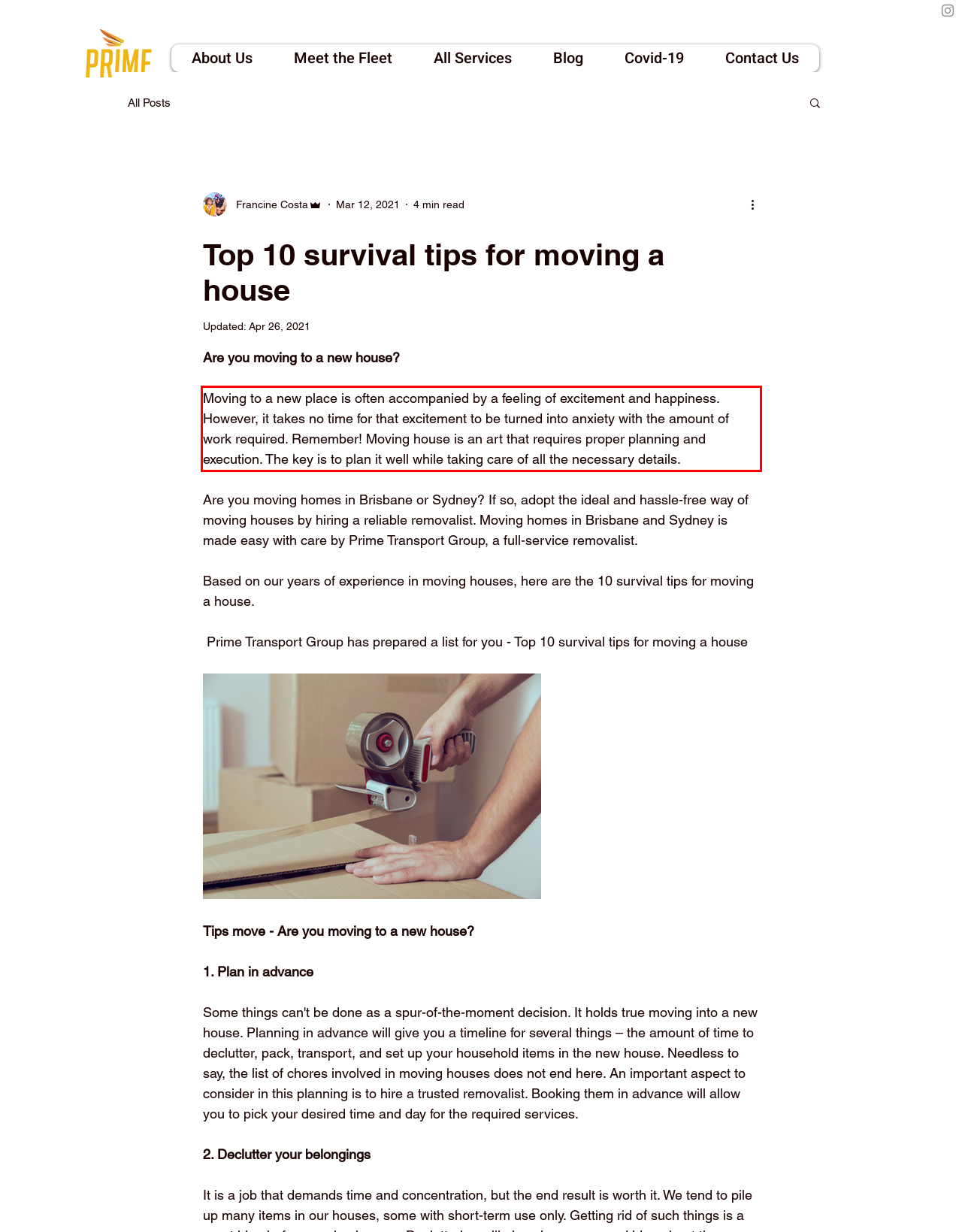You are presented with a screenshot containing a red rectangle. Extract the text found inside this red bounding box.

Moving to a new place is often accompanied by a feeling of excitement and happiness. However, it takes no time for that excitement to be turned into anxiety with the amount of work required. Remember! Moving house is an art that requires proper planning and execution. The key is to plan it well while taking care of all the necessary details.